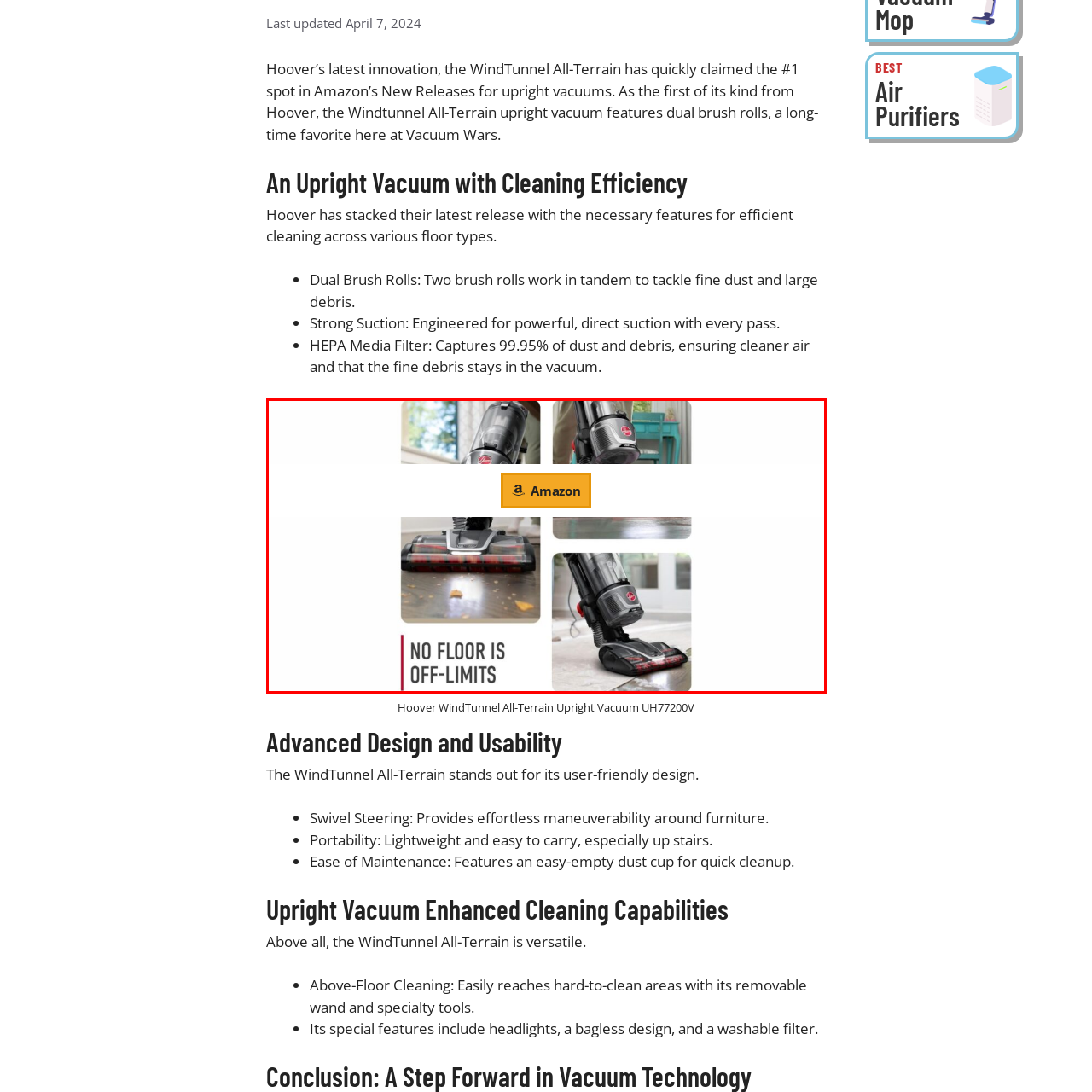Look closely at the image surrounded by the red box, Where can customers purchase the vacuum? Give your answer as a single word or phrase.

Amazon